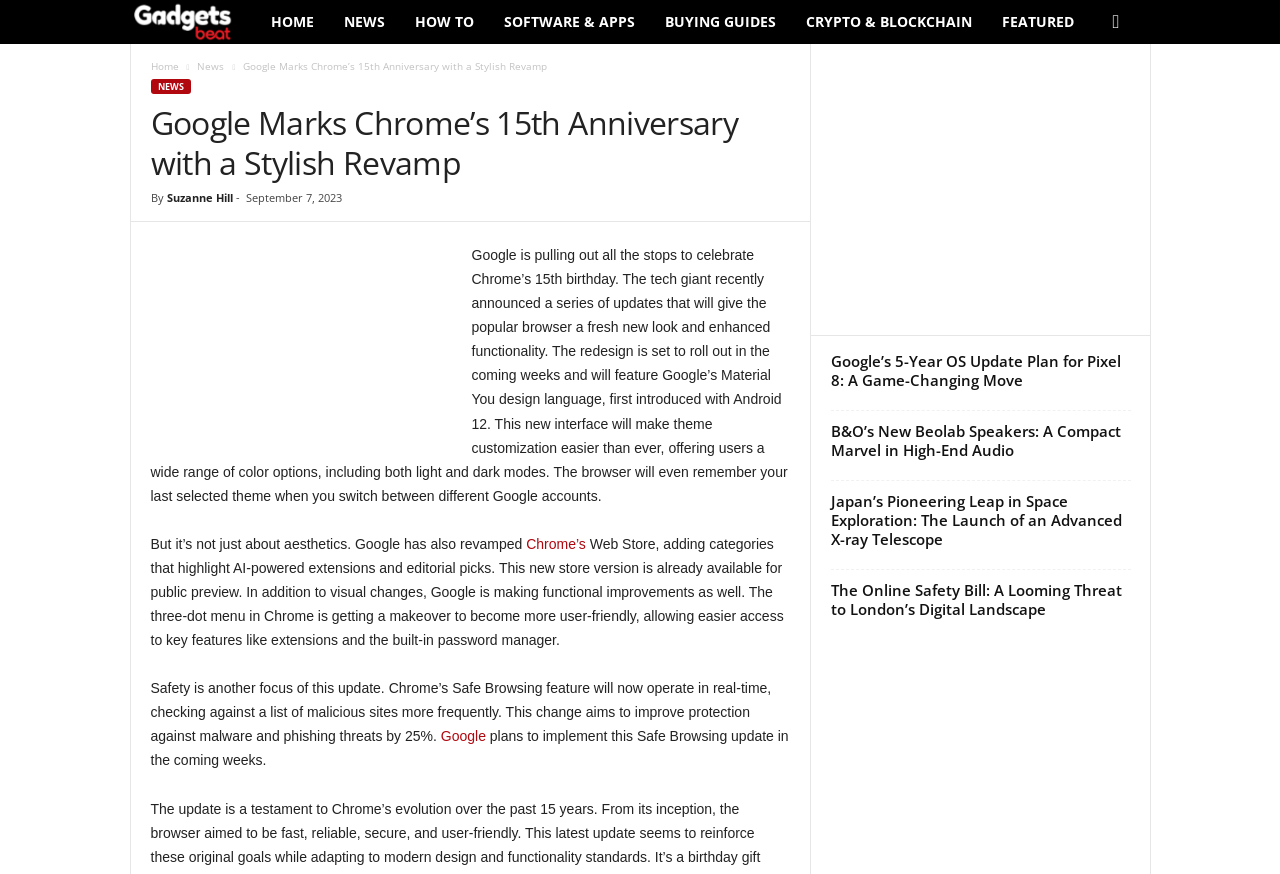Refer to the image and provide a thorough answer to this question:
What is the purpose of Chrome's Safe Browsing feature?

The webpage states that Chrome's Safe Browsing feature will now operate in real-time, checking against a list of malicious sites more frequently, aiming to improve protection against malware and phishing threats by 25%.